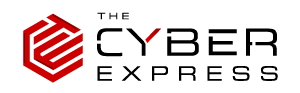What is the main theme of the magazine?
Utilize the information in the image to give a detailed answer to the question.

The logo and design of 'The Cyber Express' reflect the magazine's commitment to delivering timely and crucial information about cybersecurity trends, issues, and innovations.